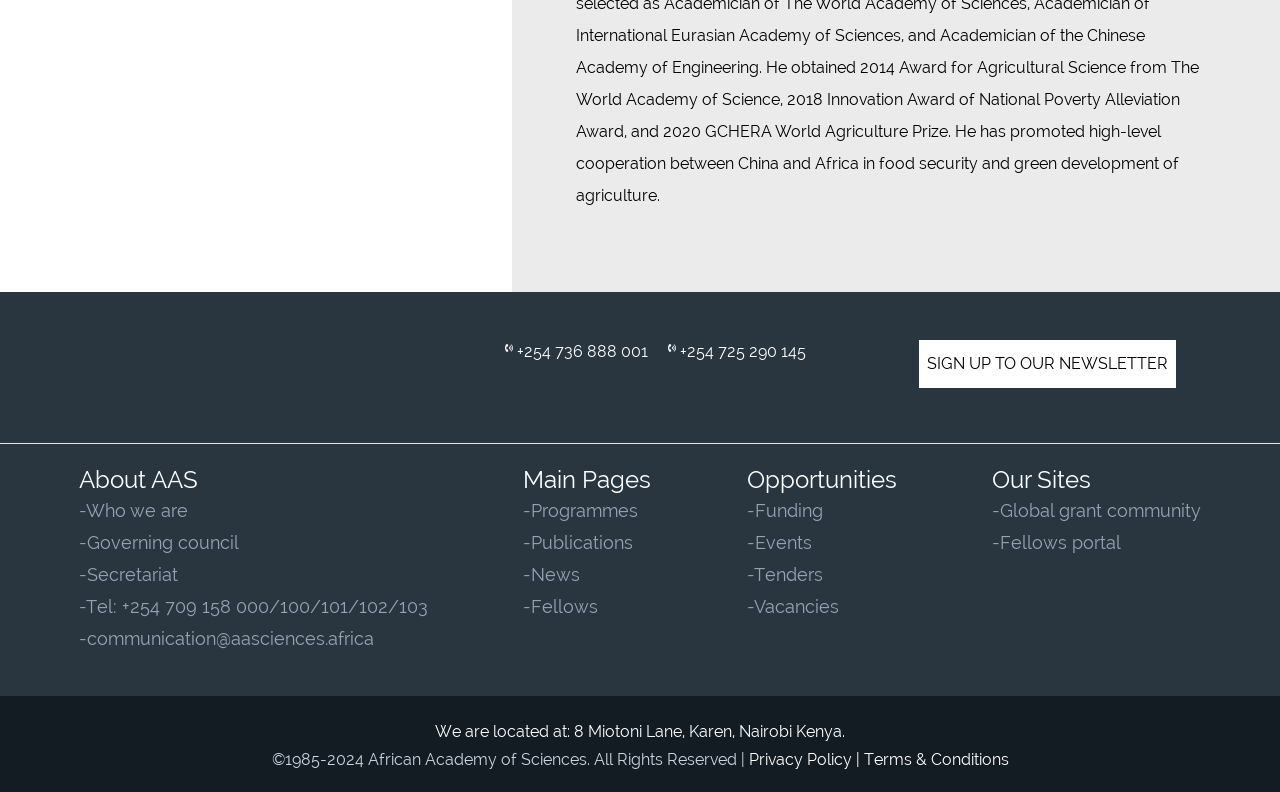Identify the bounding box of the HTML element described as: "+254 736 888 001".

[0.385, 0.419, 0.512, 0.534]